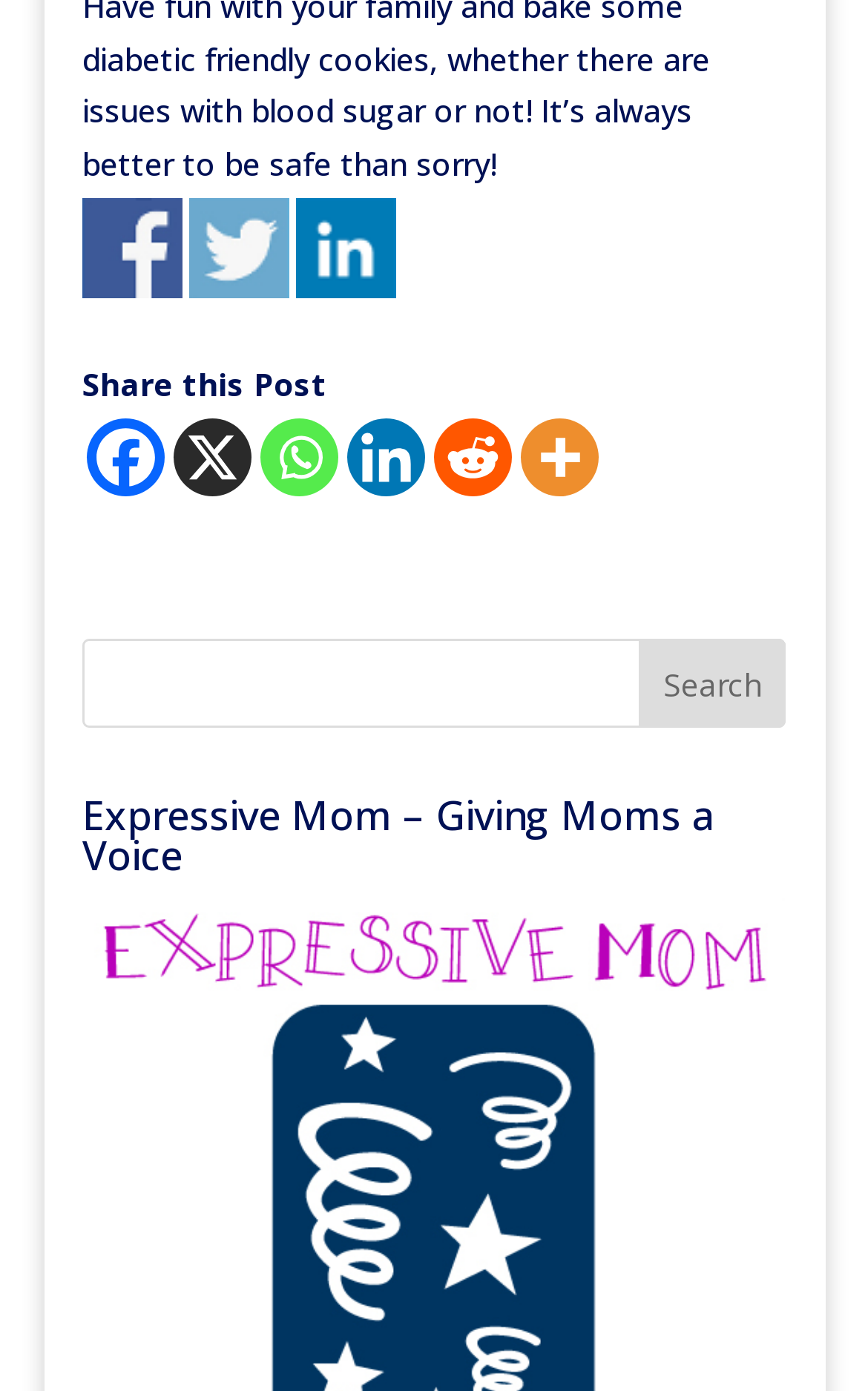Analyze the image and answer the question with as much detail as possible: 
How many social media platforms can you share this post on?

There are six social media platforms that you can share this post on, including Facebook, Twitter, Linkedin, Whatsapp, Reddit, and more options available through the 'More' button.